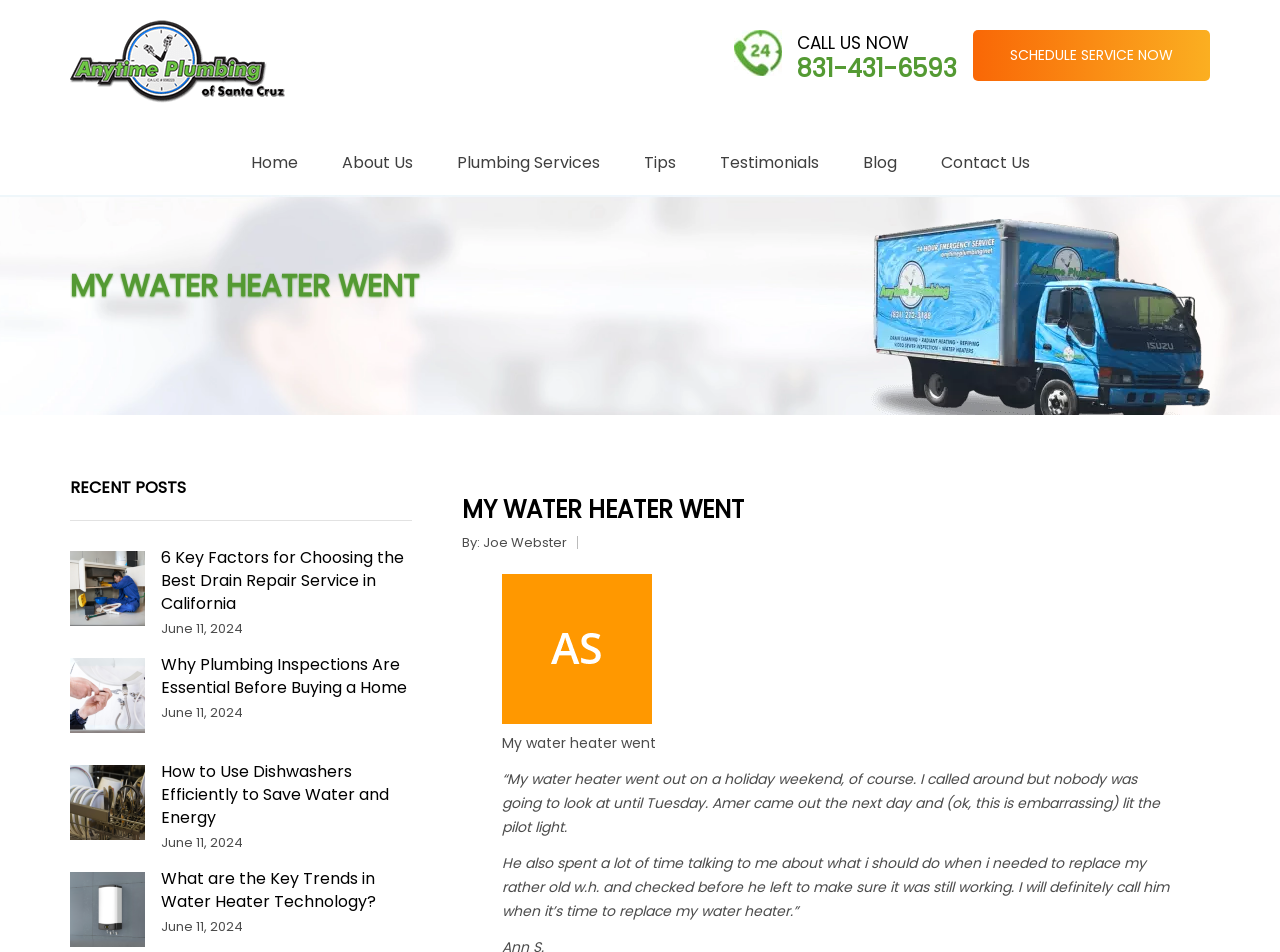What is the purpose of the 'SCHEDULE SERVICE NOW' button?
Please provide a single word or phrase as your answer based on the image.

To schedule a plumbing service